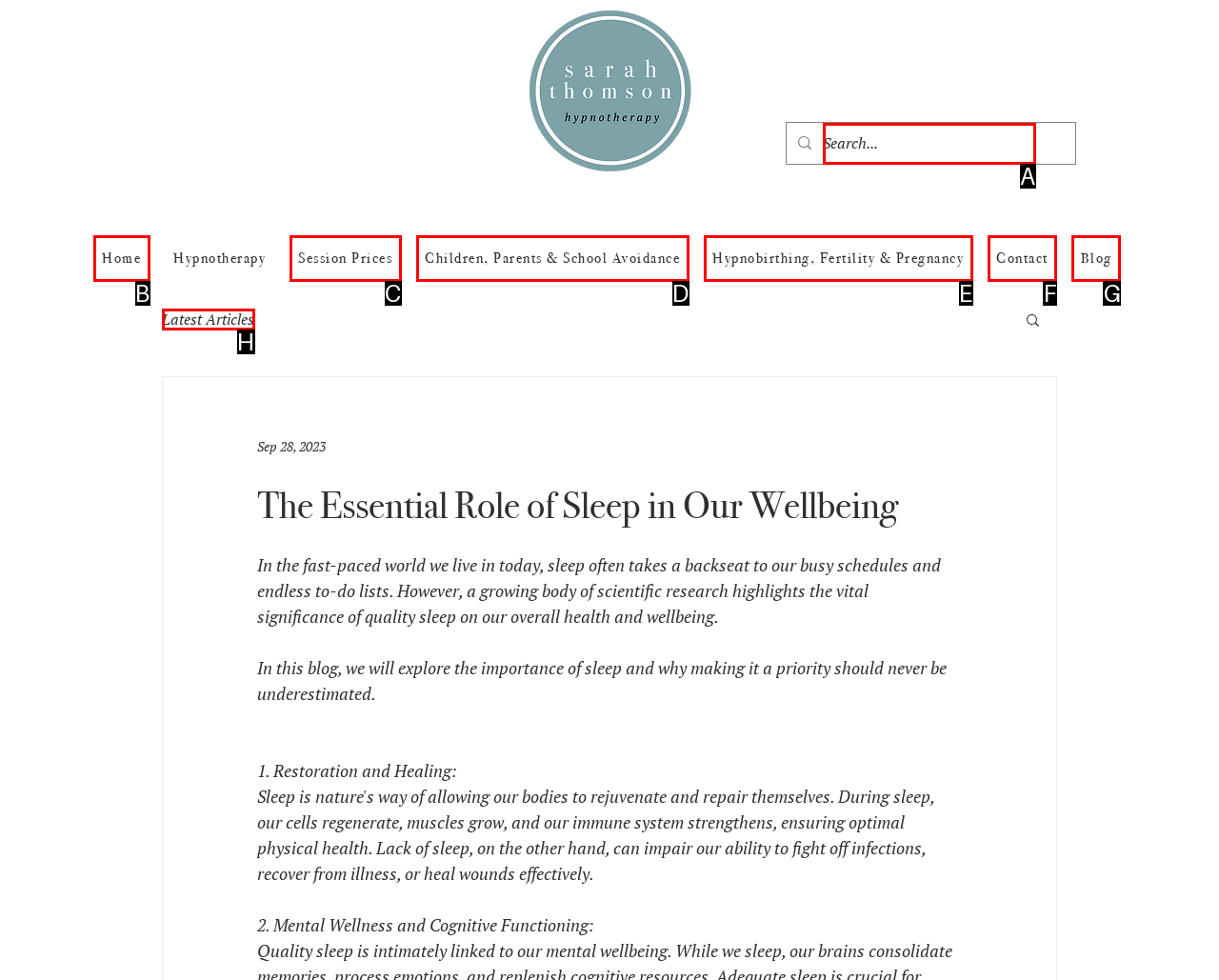Match the description: Hypnobirthing, Fertility & Pregnancy to the correct HTML element. Provide the letter of your choice from the given options.

E